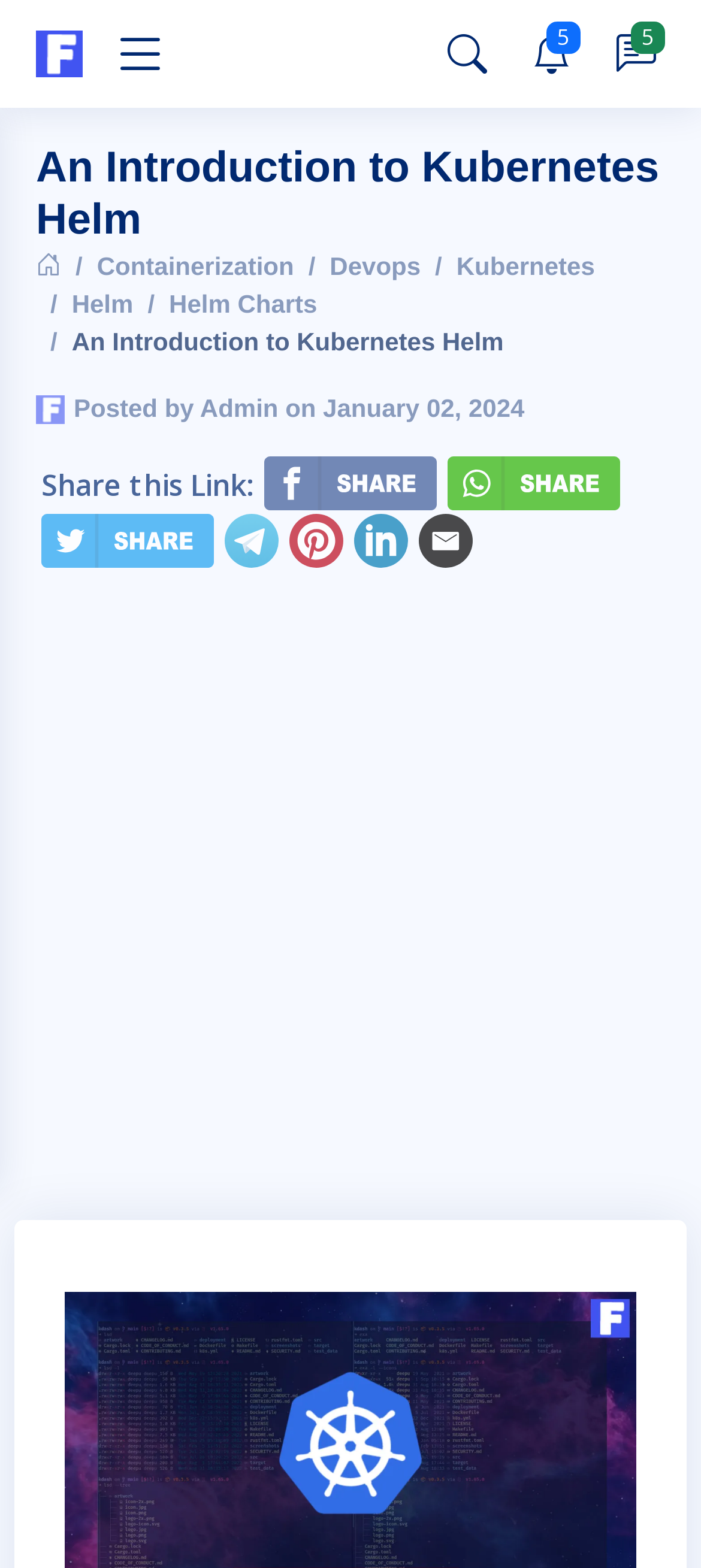Identify and provide the text content of the webpage's primary headline.

An Introduction to Kubernetes Helm